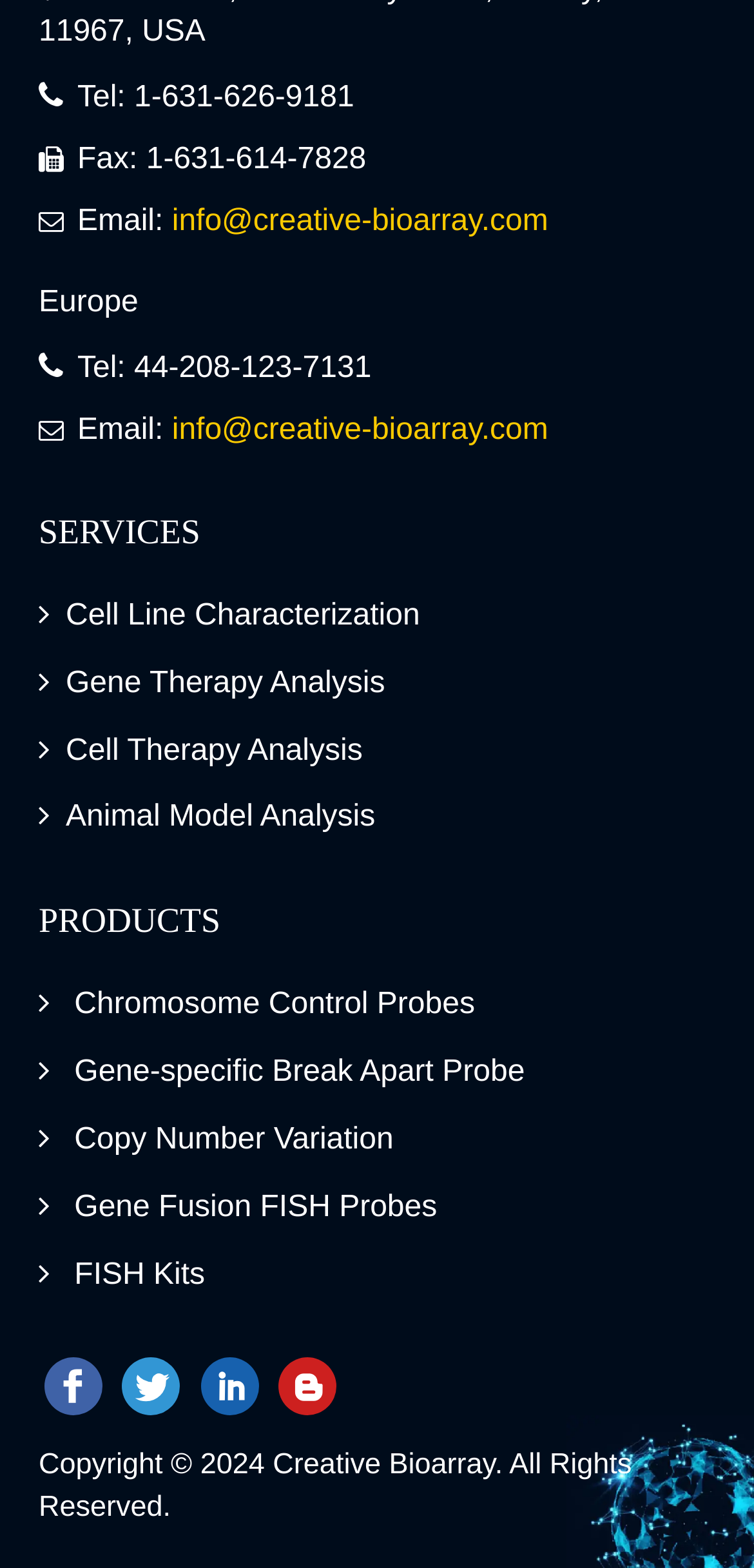Using the details in the image, give a detailed response to the question below:
What is the name of the first product category?

I looked at the 'PRODUCTS' section and found the list of products. The first product category is 'Chromosome Control Probes', which is a link.